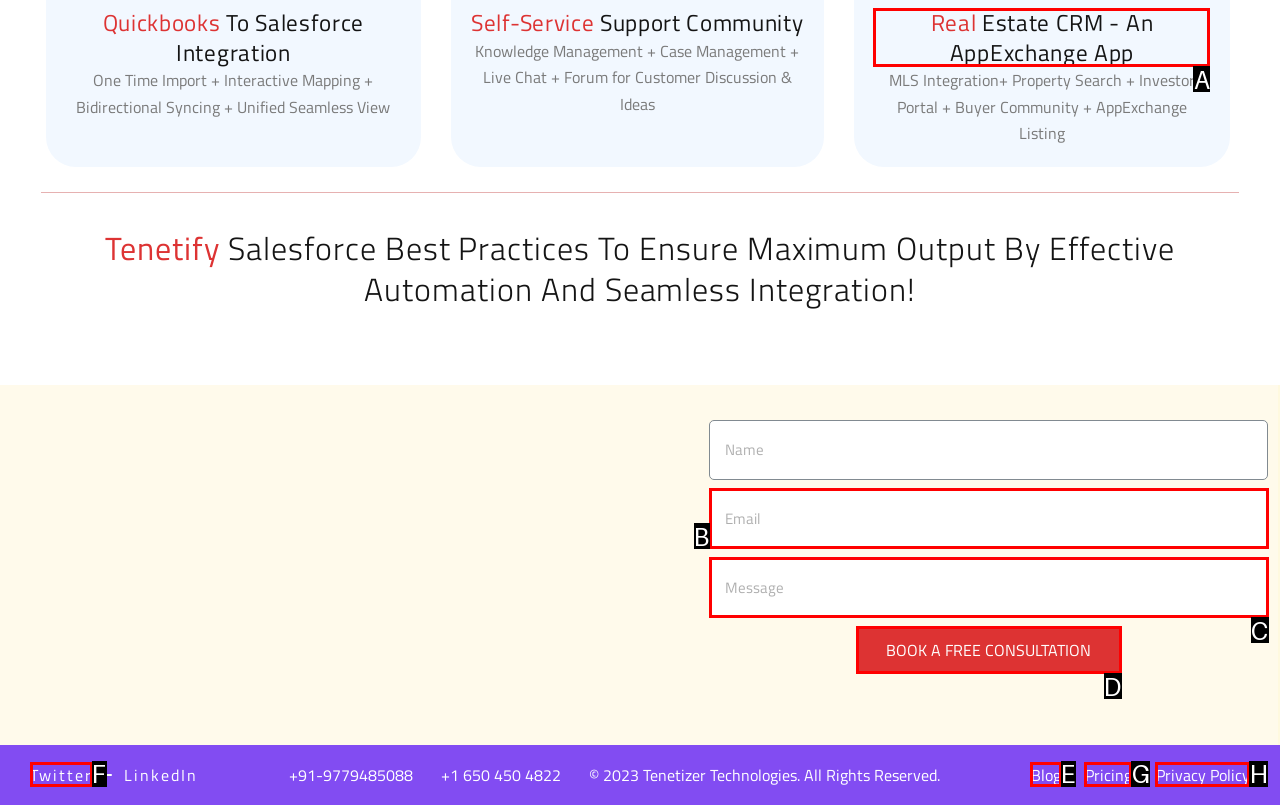Choose the HTML element you need to click to achieve the following task: Click on the 'Blog' link
Respond with the letter of the selected option from the given choices directly.

E